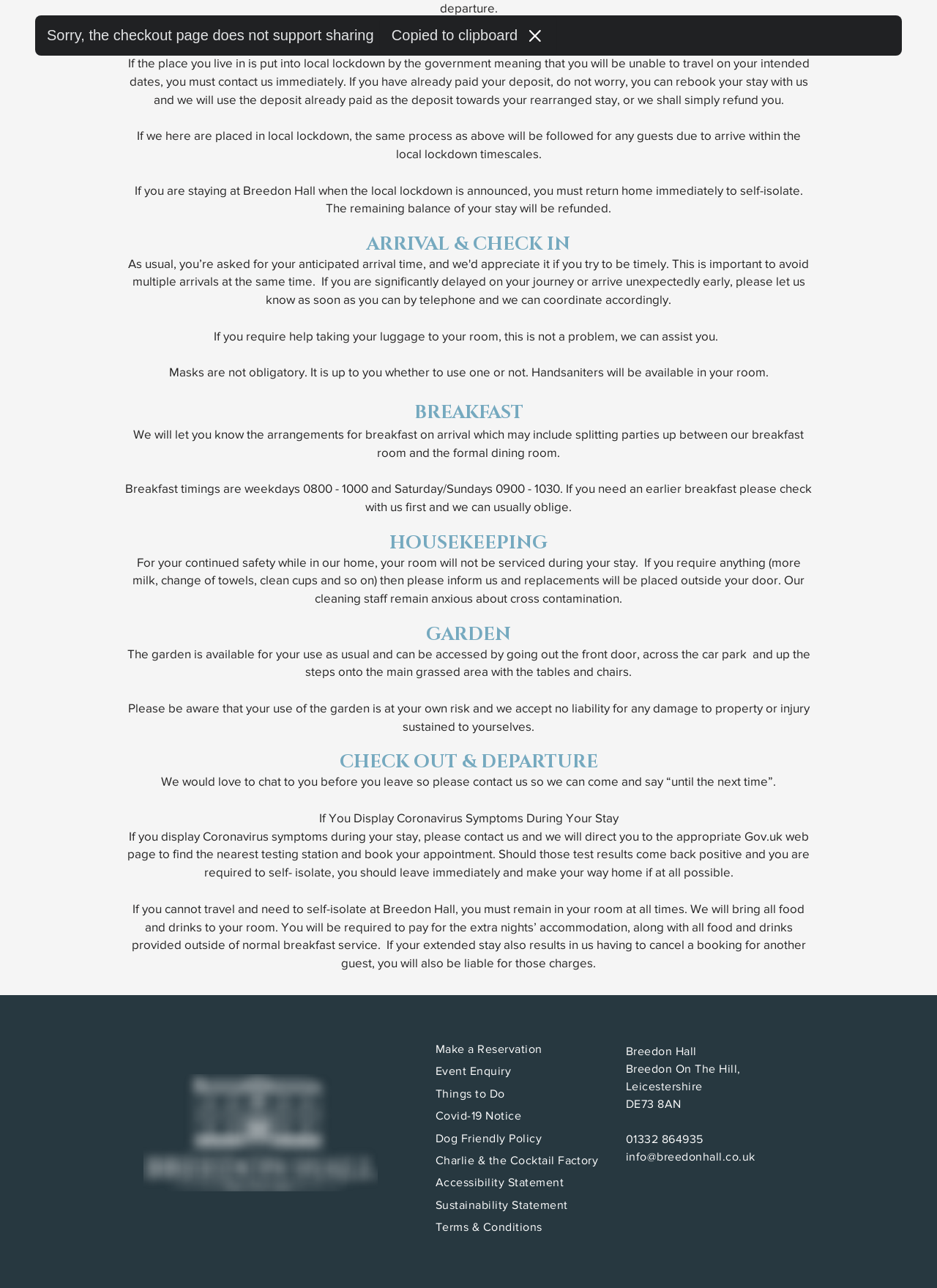Identify the bounding box coordinates of the clickable region to carry out the given instruction: "Make a reservation".

[0.465, 0.808, 0.582, 0.821]